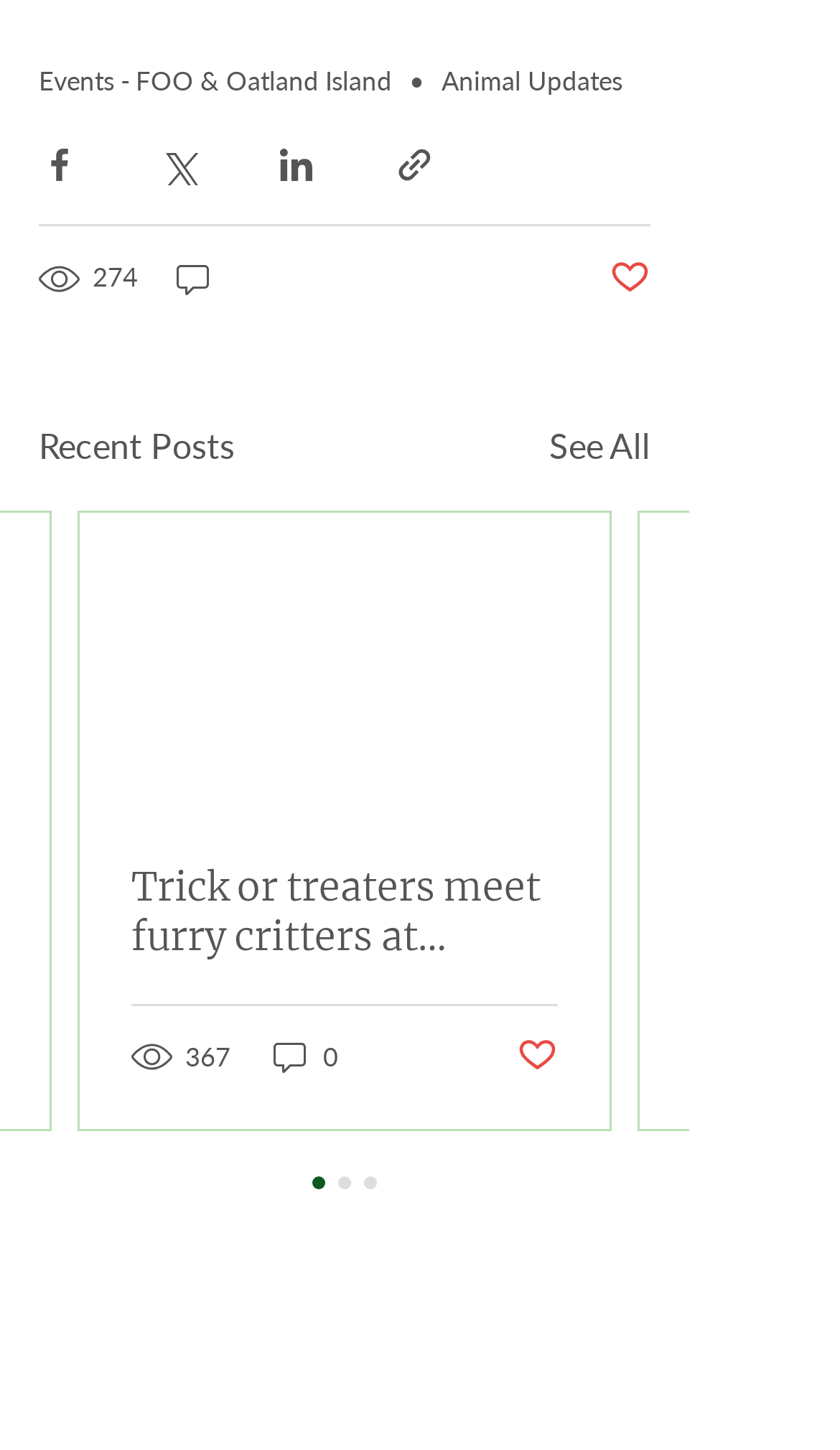Please determine the bounding box coordinates for the element that should be clicked to follow these instructions: "View recent posts".

[0.046, 0.289, 0.279, 0.325]